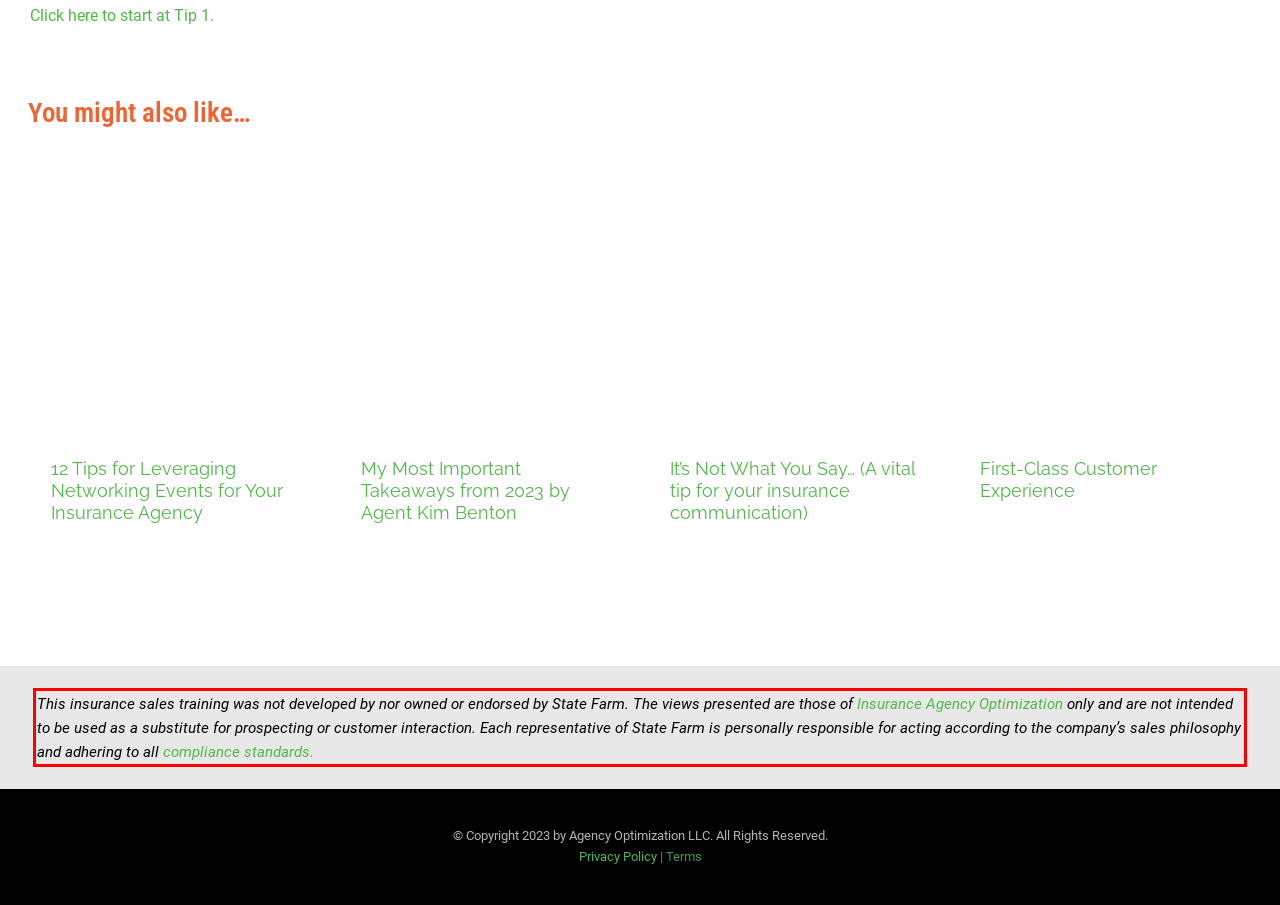Examine the screenshot of the webpage, locate the red bounding box, and perform OCR to extract the text contained within it.

This insurance sales training was not developed by nor owned or endorsed by State Farm. The views presented are those of Insurance Agency Optimization only and are not intended to be used as a substitute for prospecting or customer interaction. Each representative of State Farm is personally responsible for acting according to the company’s sales philosophy and adhering to all compliance standards.